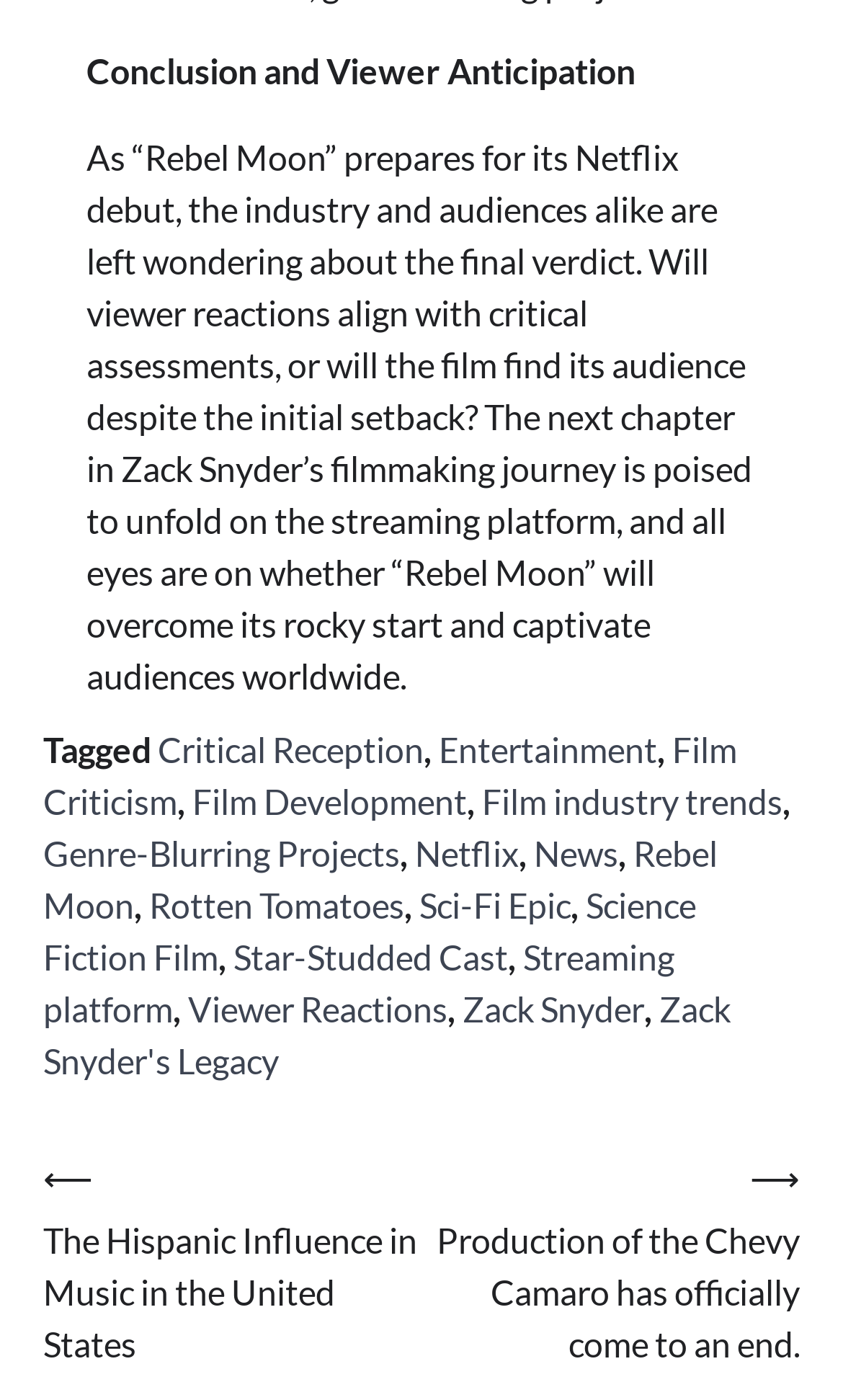Identify the bounding box coordinates for the UI element described as follows: Film Development. Use the format (top-left x, top-left y, bottom-right x, bottom-right y) and ensure all values are floating point numbers between 0 and 1.

[0.228, 0.557, 0.554, 0.587]